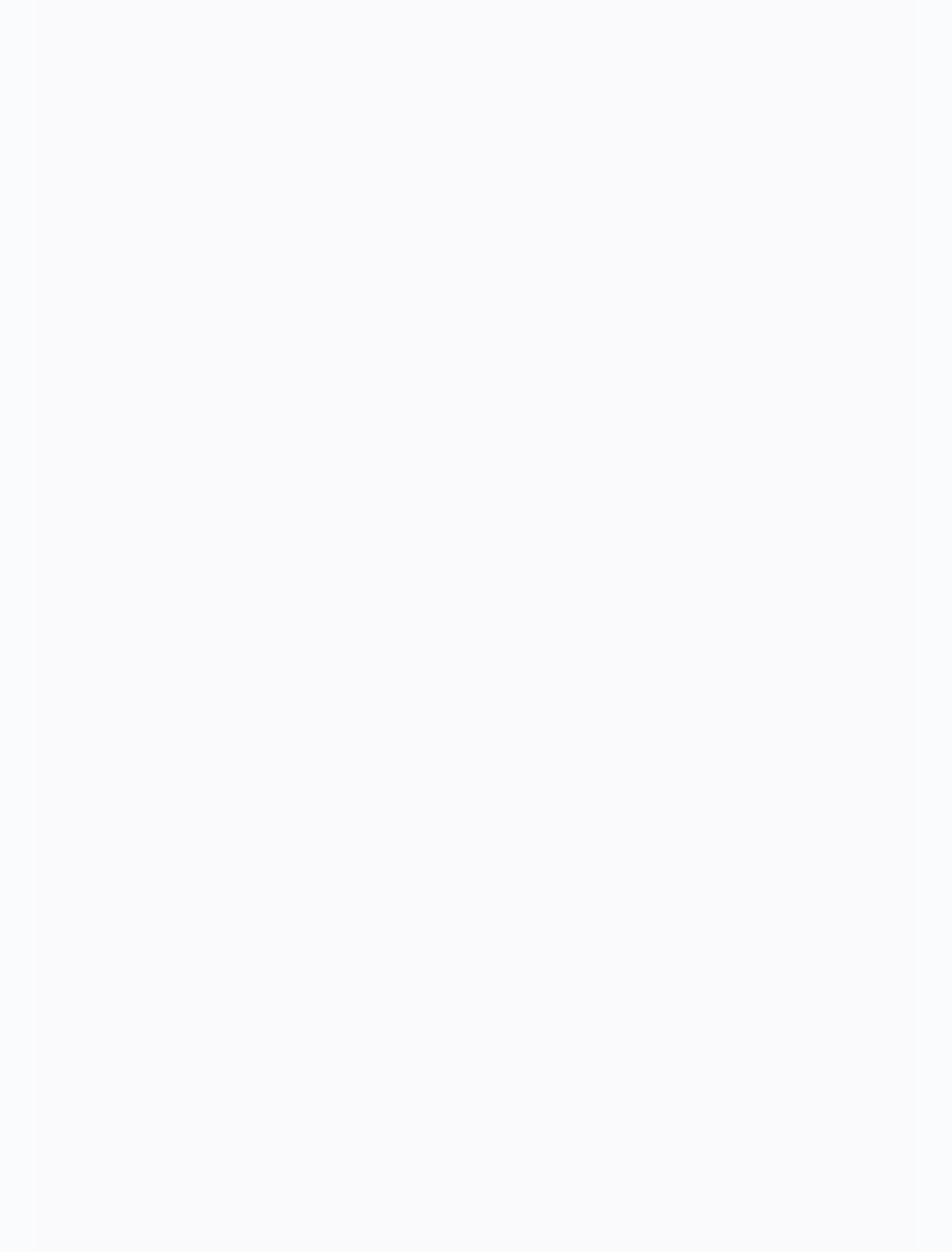Locate the bounding box of the UI element based on this description: "FLIP EDU UP project". Provide four float numbers between 0 and 1 as [left, top, right, bottom].

[0.146, 0.843, 0.262, 0.861]